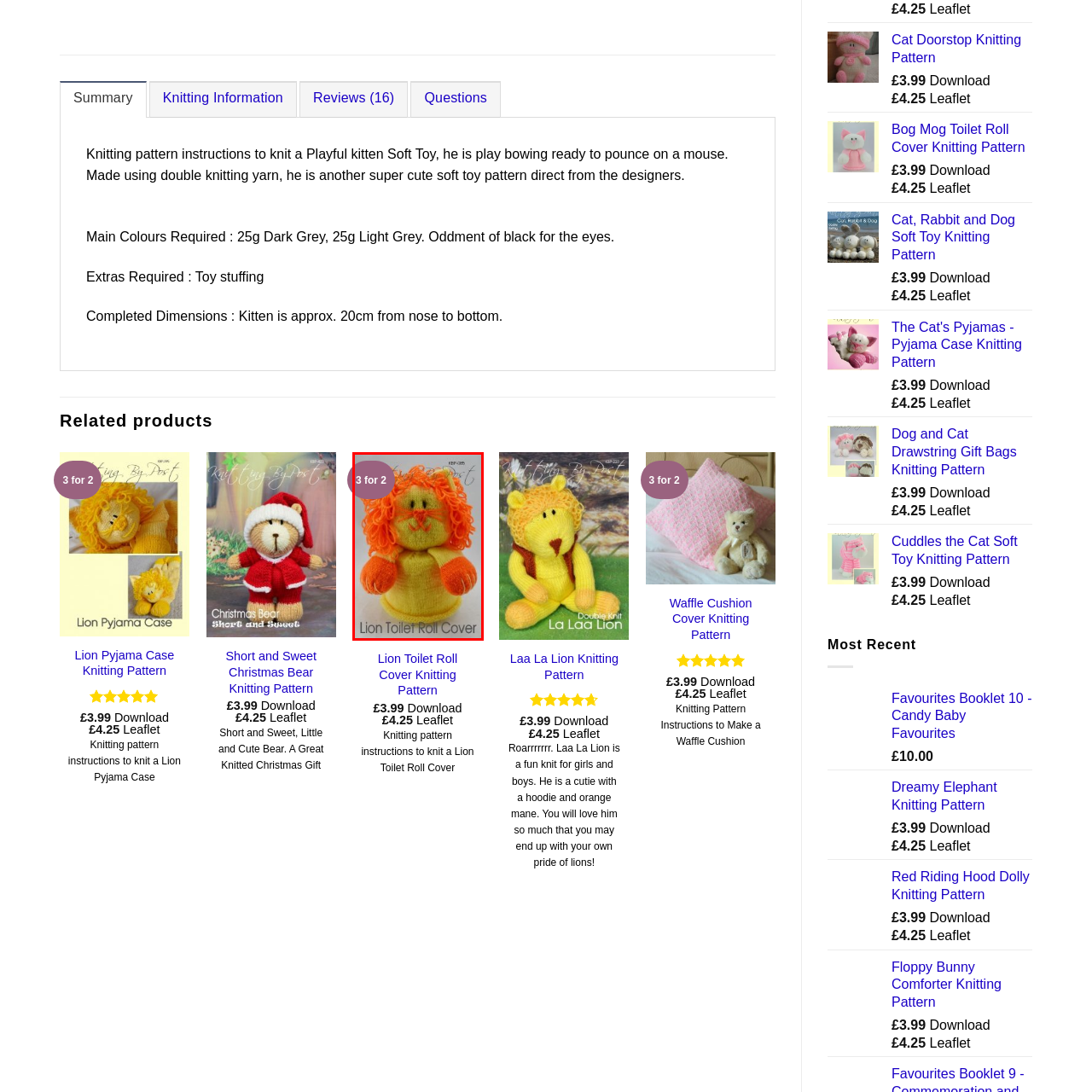What type of decorative element is the lion toilet roll cover? Please look at the image within the red bounding box and provide a one-word or short-phrase answer based on what you see.

Quirky